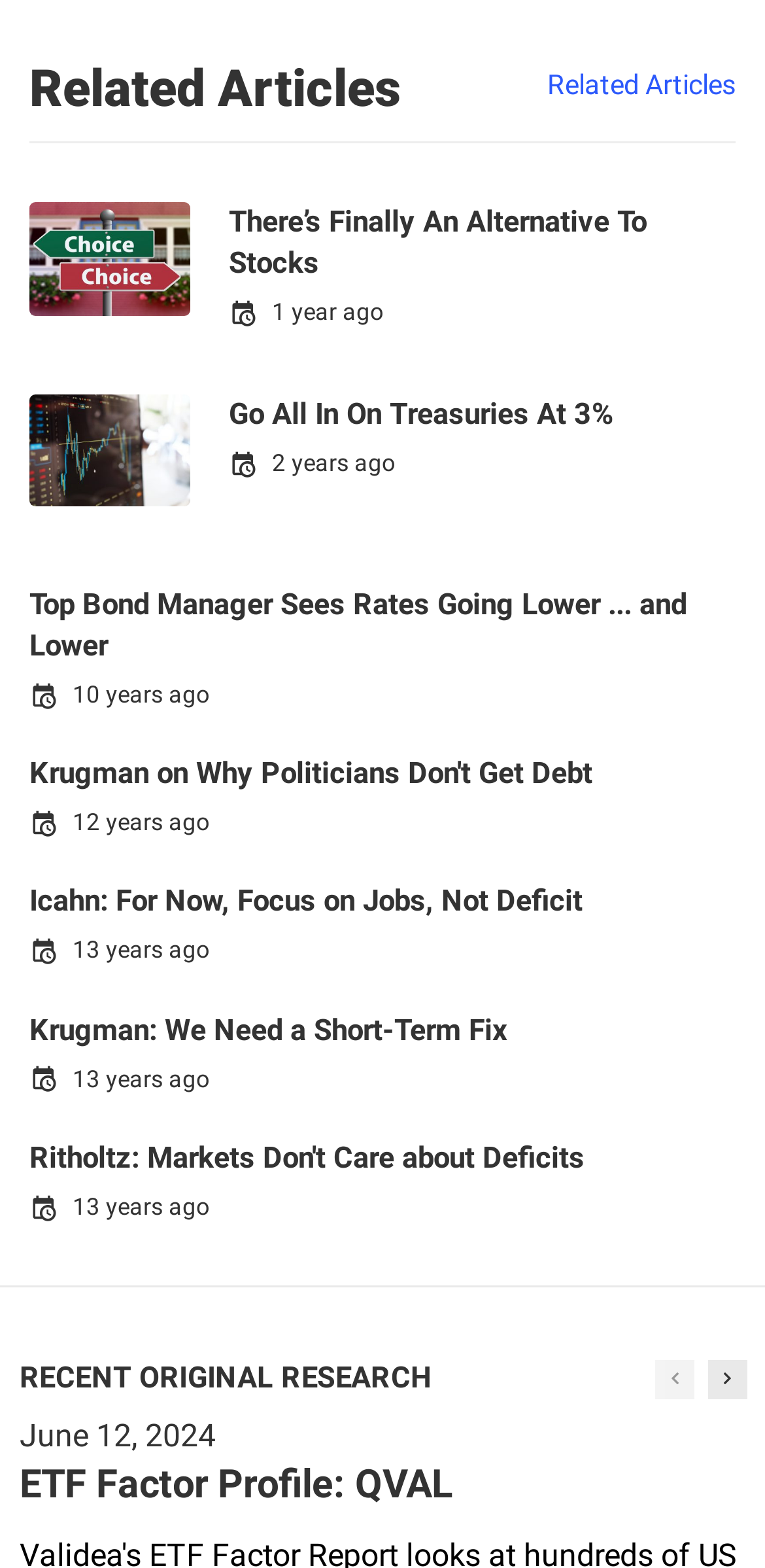Bounding box coordinates are specified in the format (top-left x, top-left y, bottom-right x, bottom-right y). All values are floating point numbers bounded between 0 and 1. Please provide the bounding box coordinate of the region this sentence describes: 12 years ago

[0.038, 0.516, 0.274, 0.533]